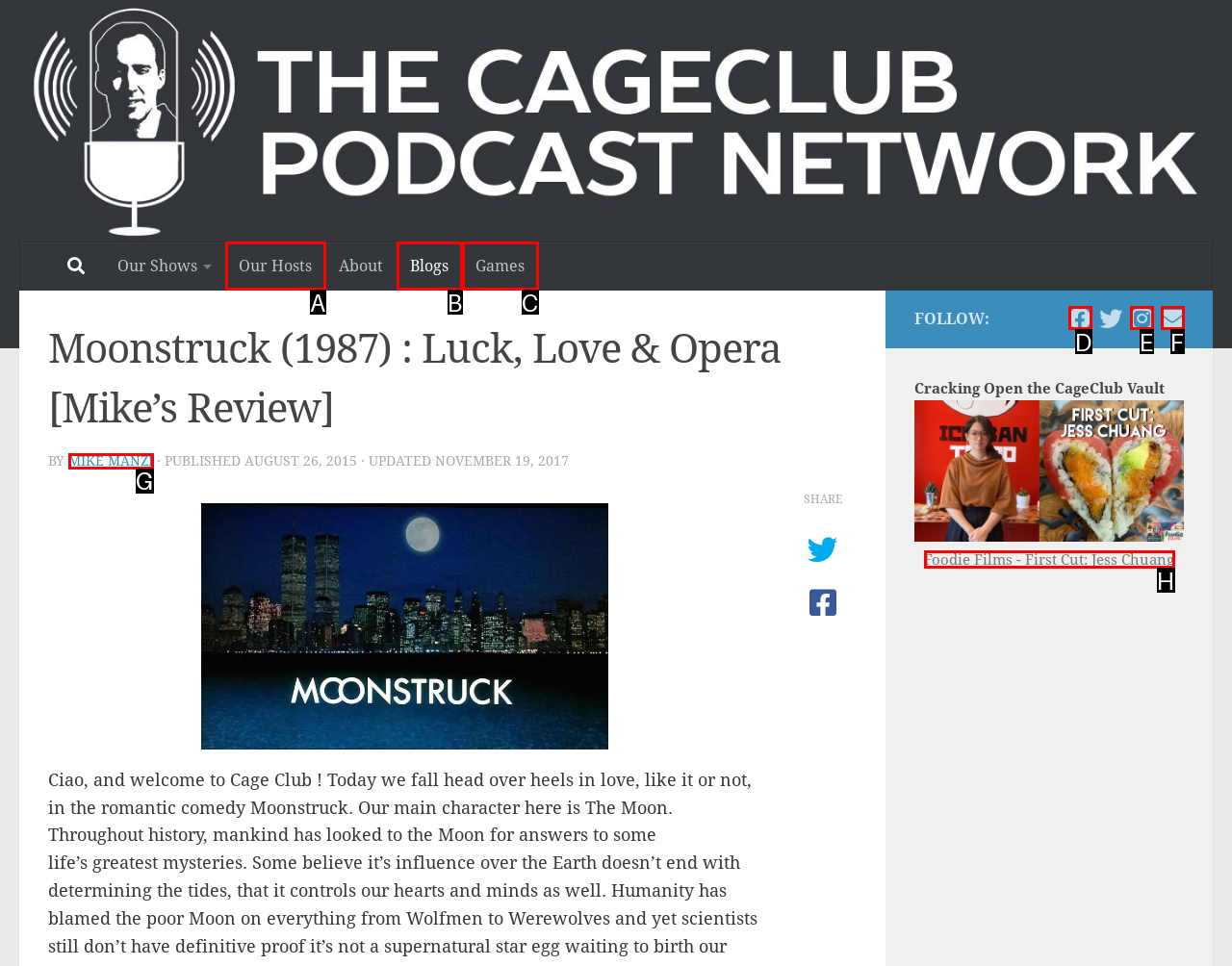Identify the HTML element that best matches the description: My Account. Provide your answer by selecting the corresponding letter from the given options.

None